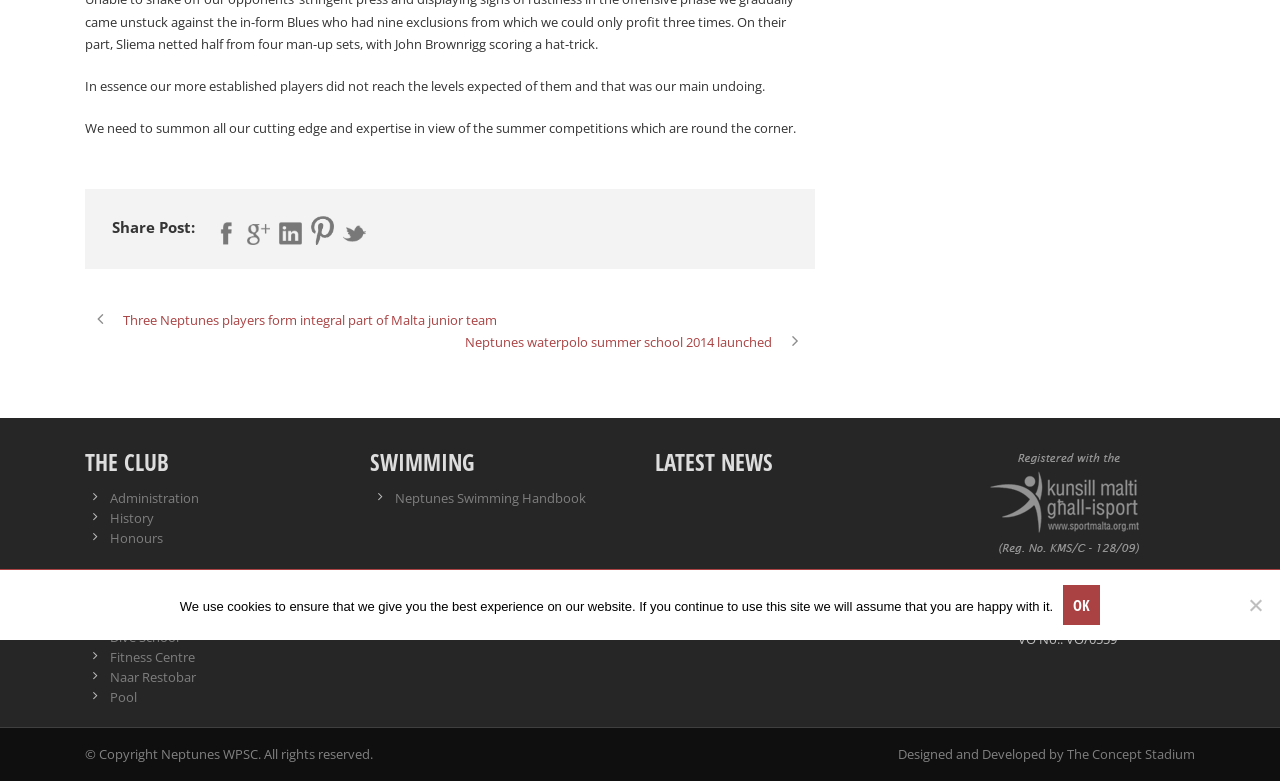Provide the bounding box coordinates for the UI element that is described by this text: "The Club". The coordinates should be in the form of four float numbers between 0 and 1: [left, top, right, bottom].

[0.066, 0.573, 0.266, 0.612]